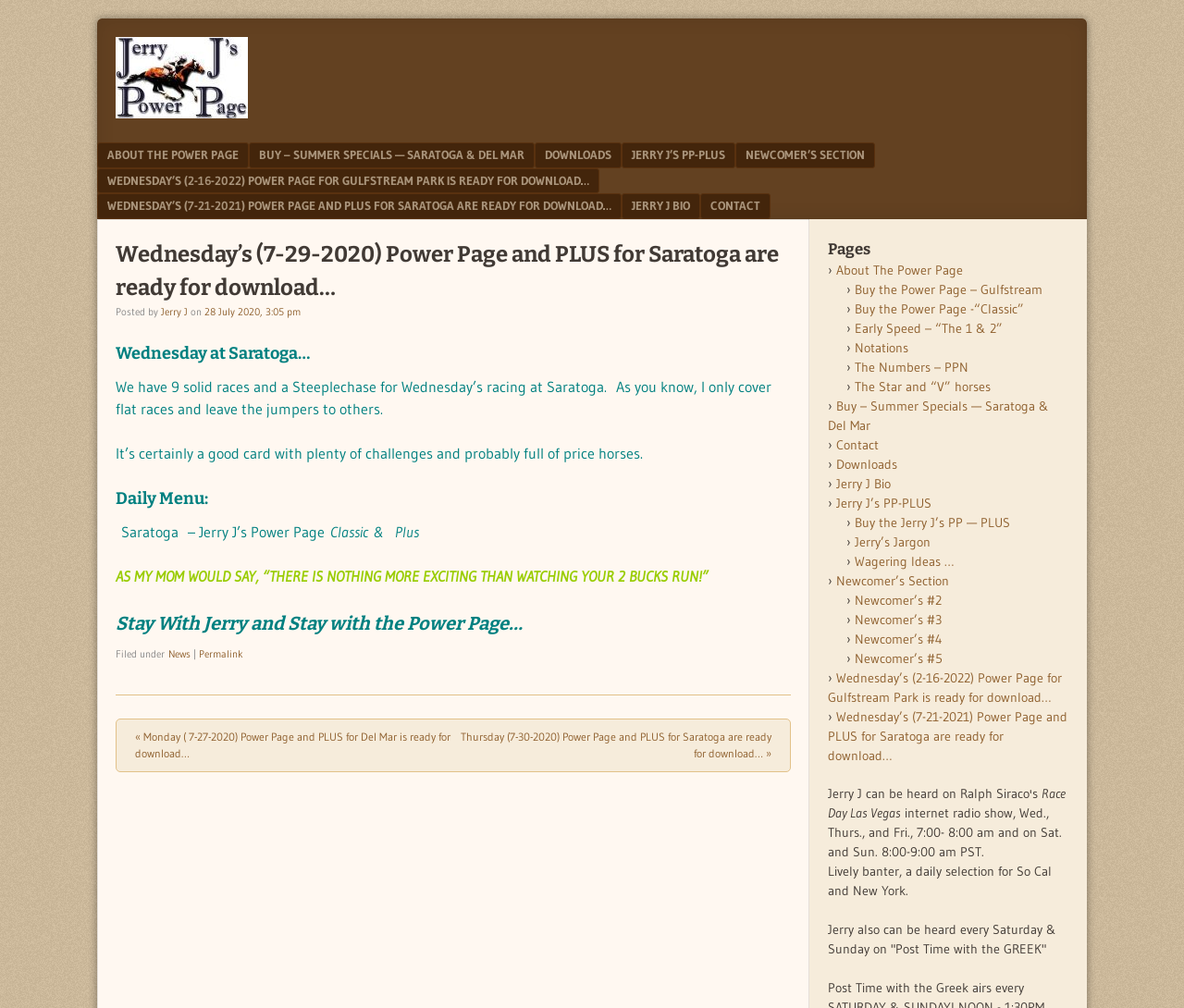Based on the element description: "Newcomer’s Section", identify the UI element and provide its bounding box coordinates. Use four float numbers between 0 and 1, [left, top, right, bottom].

[0.621, 0.141, 0.739, 0.167]